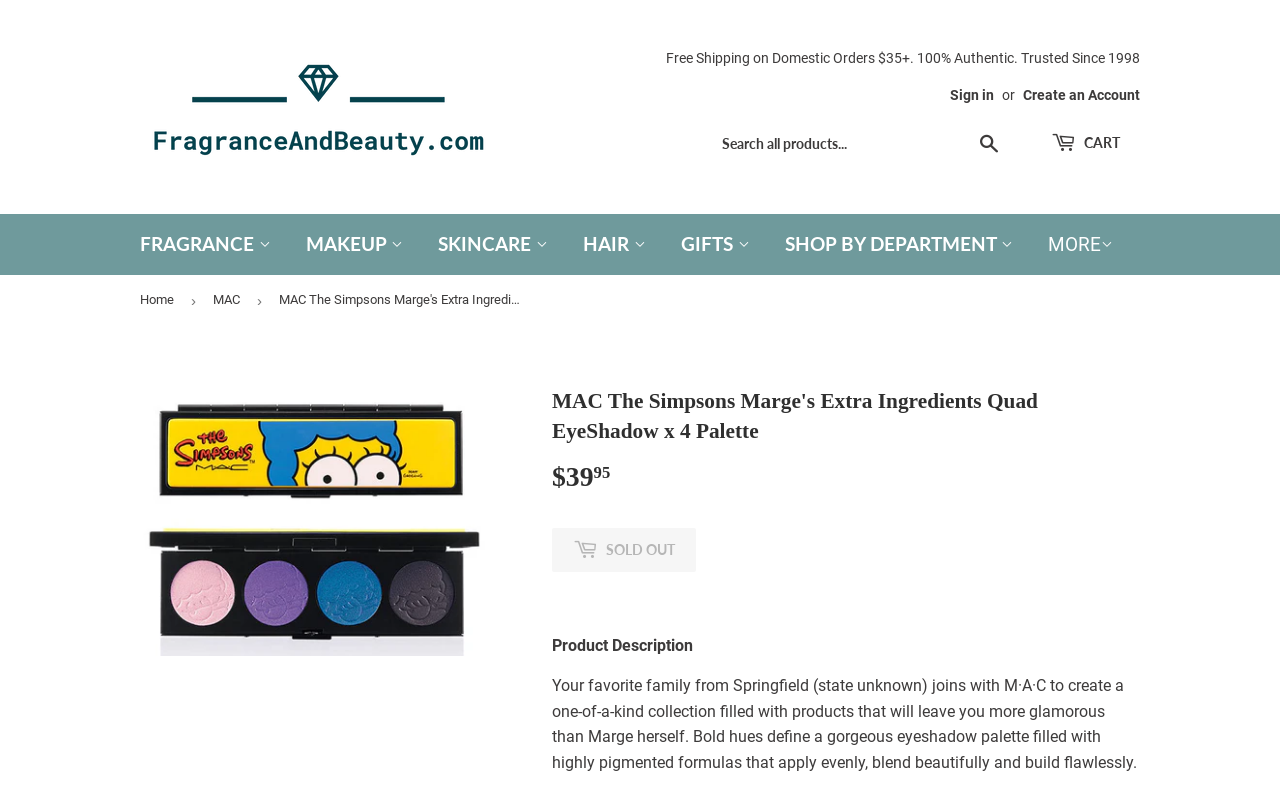Please determine the bounding box coordinates of the element to click in order to execute the following instruction: "Sign in". The coordinates should be four float numbers between 0 and 1, specified as [left, top, right, bottom].

[0.742, 0.109, 0.777, 0.129]